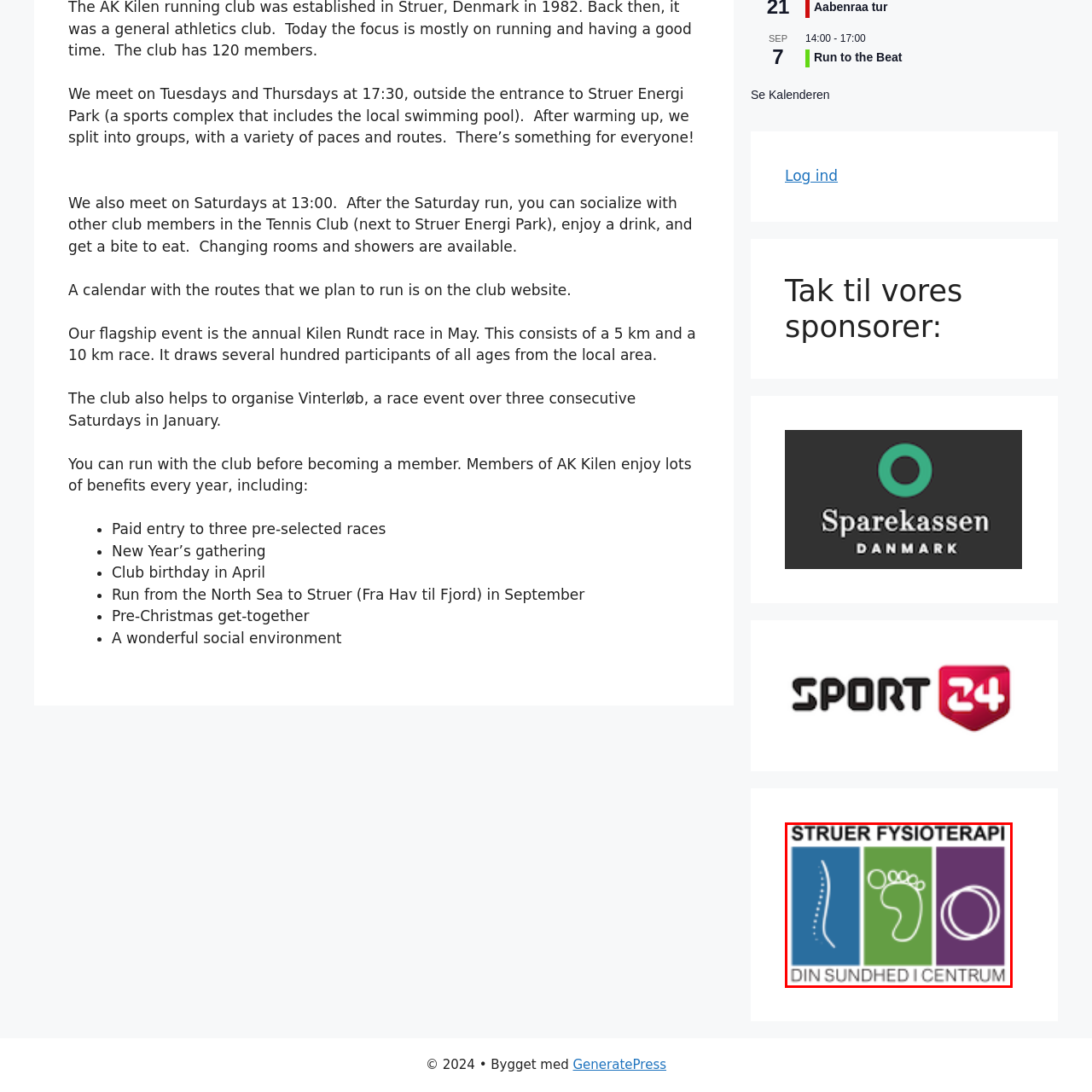What is the meaning of the text 'DIN SUNDHED I CENTRUM'?
Carefully analyze the image within the red bounding box and give a comprehensive response to the question using details from the image.

The text 'DIN SUNDHED I CENTRUM' is written in Danish and translates to 'Your Health at the Center', emphasizing the clinic's commitment to prioritizing clients' well-being and putting their health at the forefront of their services.